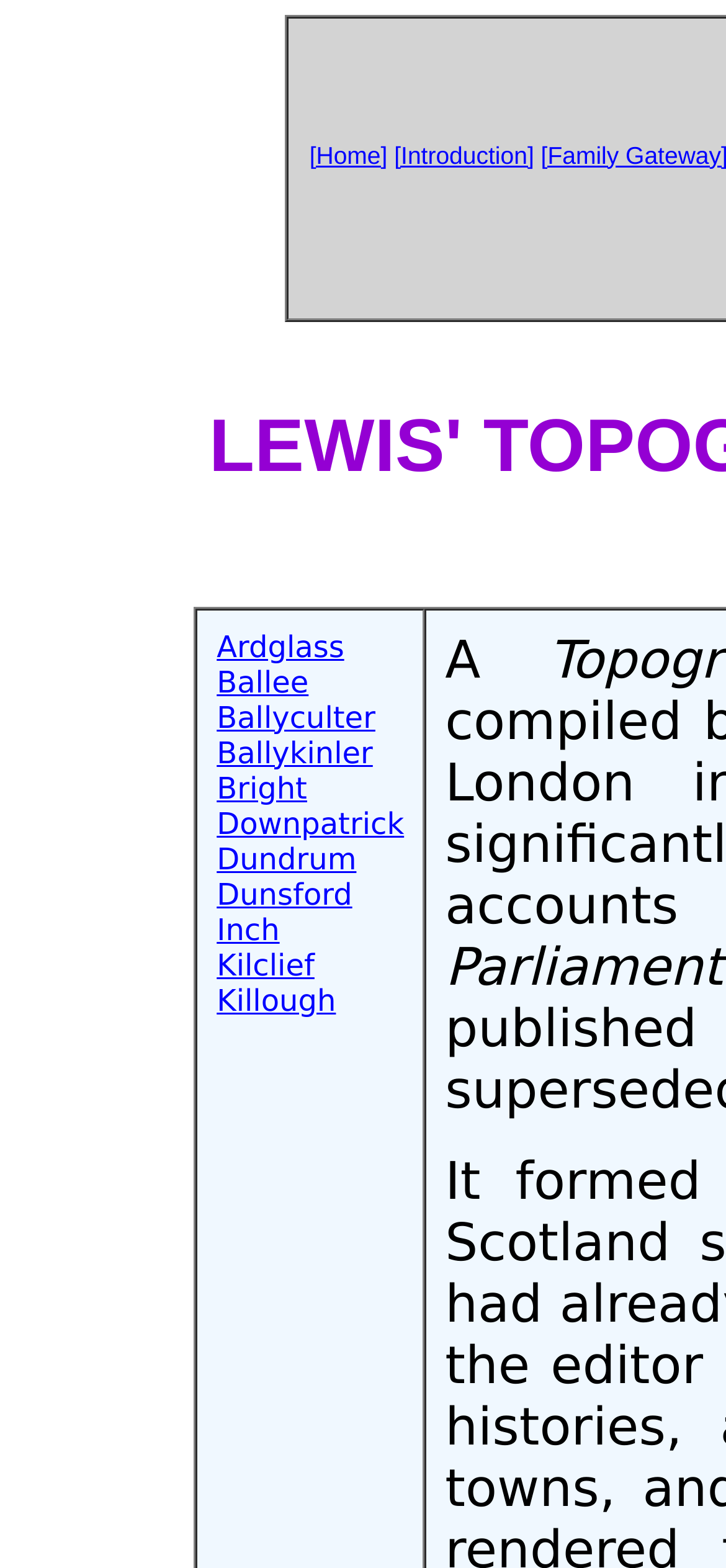Identify and provide the title of the webpage.

LEWIS' TOPOGRAPHICAL DICTIONARY